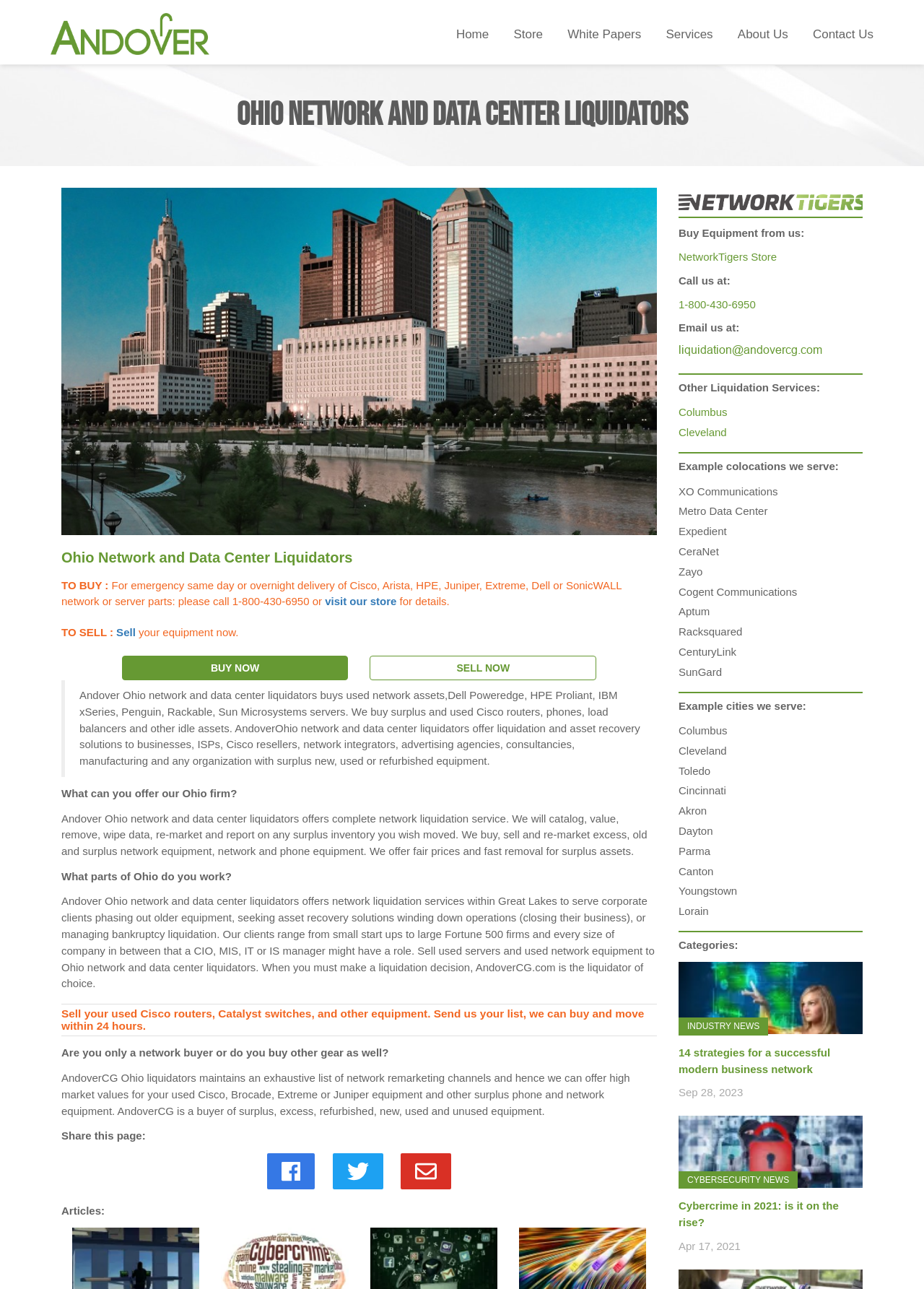Pinpoint the bounding box coordinates of the element that must be clicked to accomplish the following instruction: "Email the liquidation team". The coordinates should be in the format of four float numbers between 0 and 1, i.e., [left, top, right, bottom].

[0.734, 0.27, 0.891, 0.279]